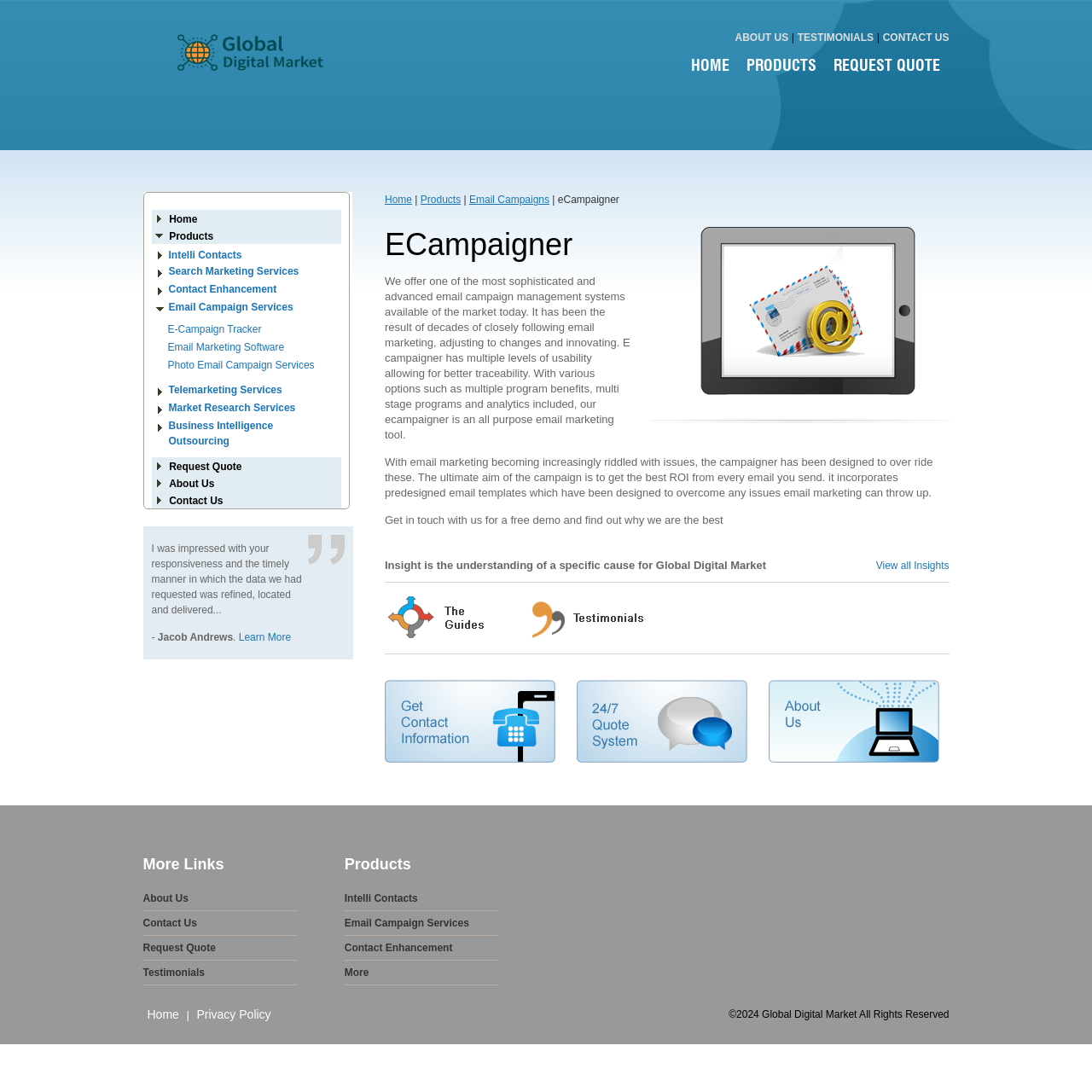What is the purpose of the 'Get in touch with us' section?
Using the image as a reference, answer the question in detail.

I read the text in the 'Get in touch with us' section and found that it is for requesting a free demo, located at [0.352, 0.471, 0.662, 0.482] with the text 'Get in touch with us for a free demo and find out why we are the best'.